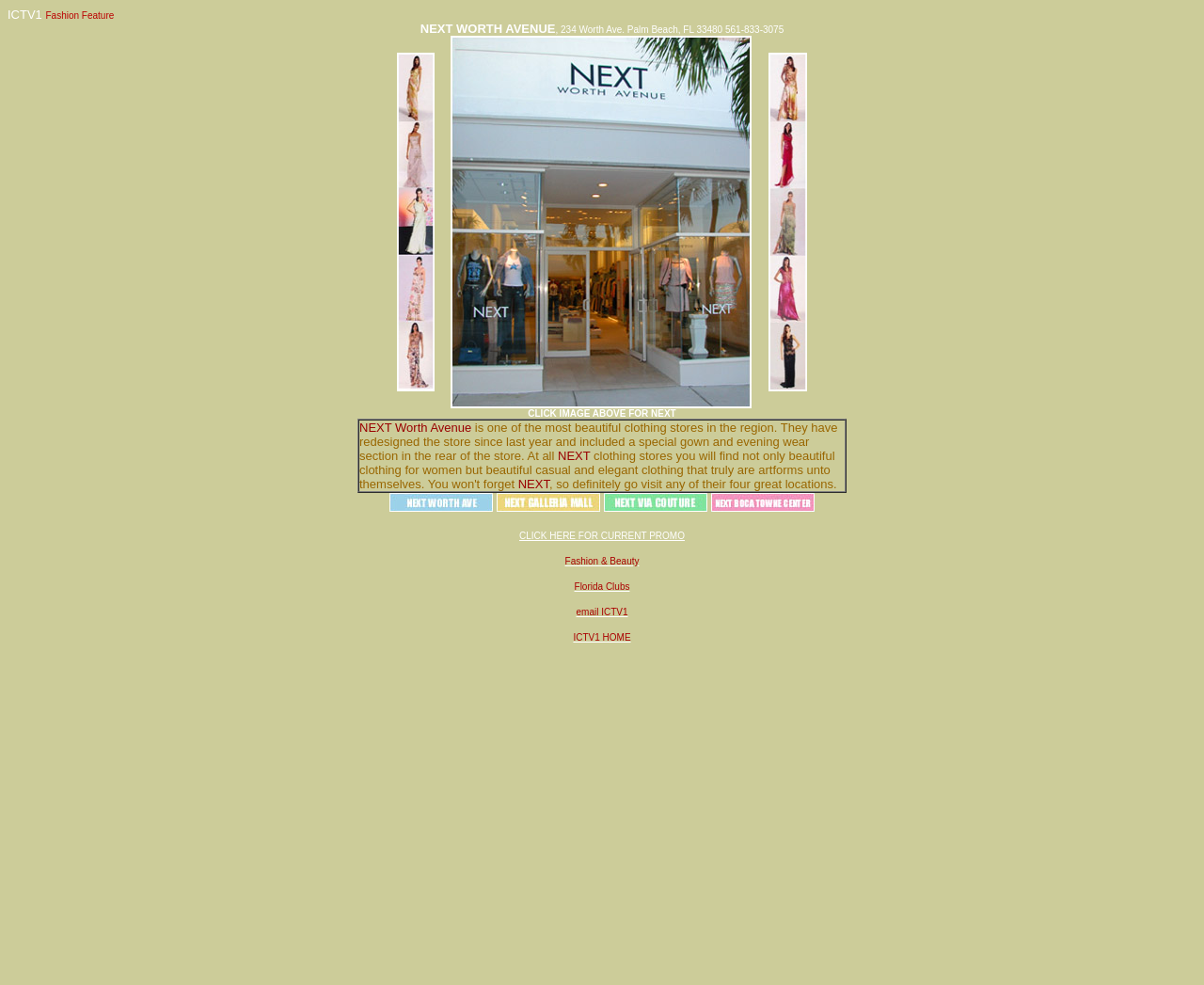Find the bounding box of the UI element described as follows: "Fashion & Beauty".

[0.469, 0.56, 0.531, 0.576]